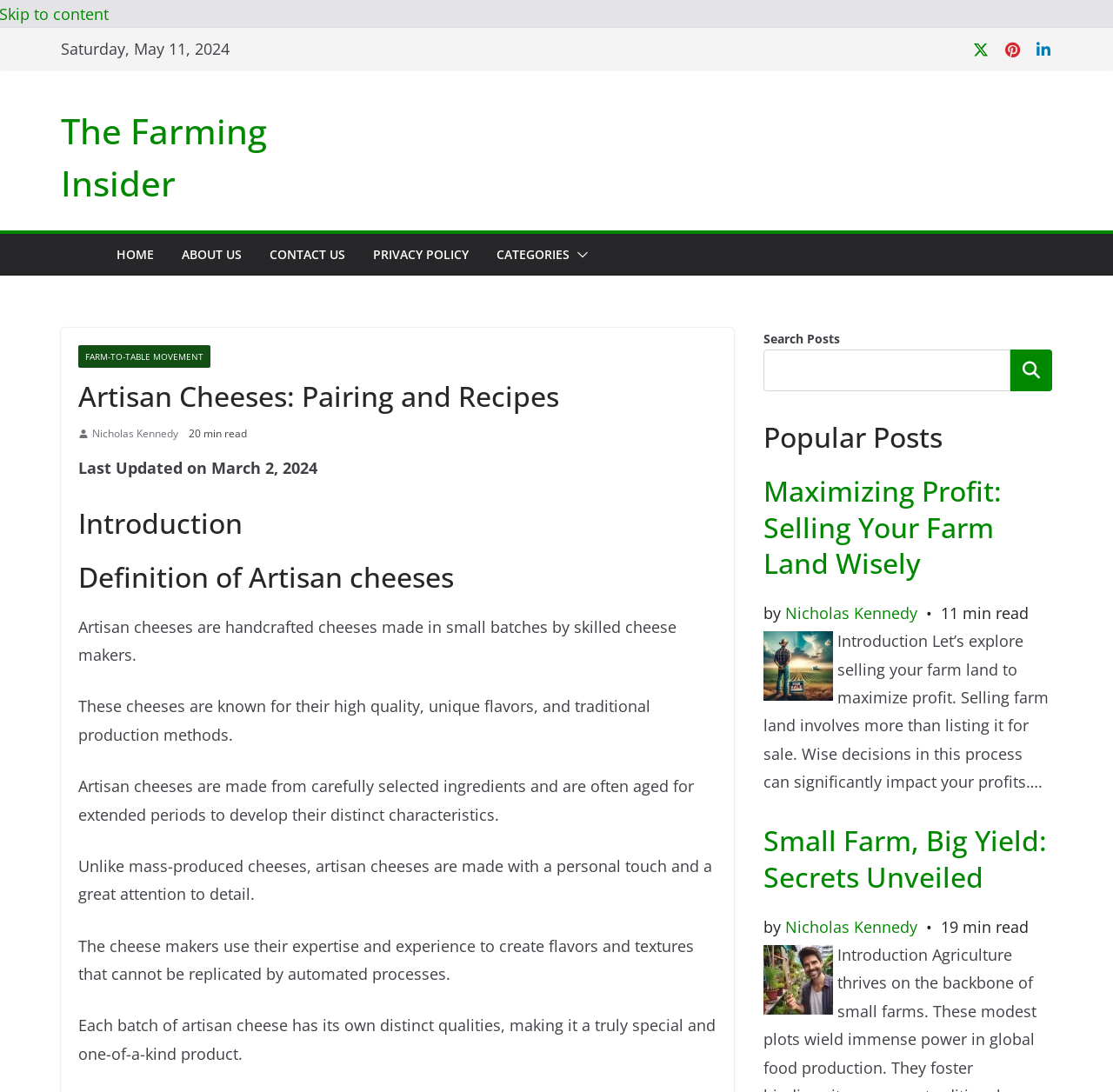Respond with a single word or phrase to the following question:
How many social media links are displayed at the top?

3